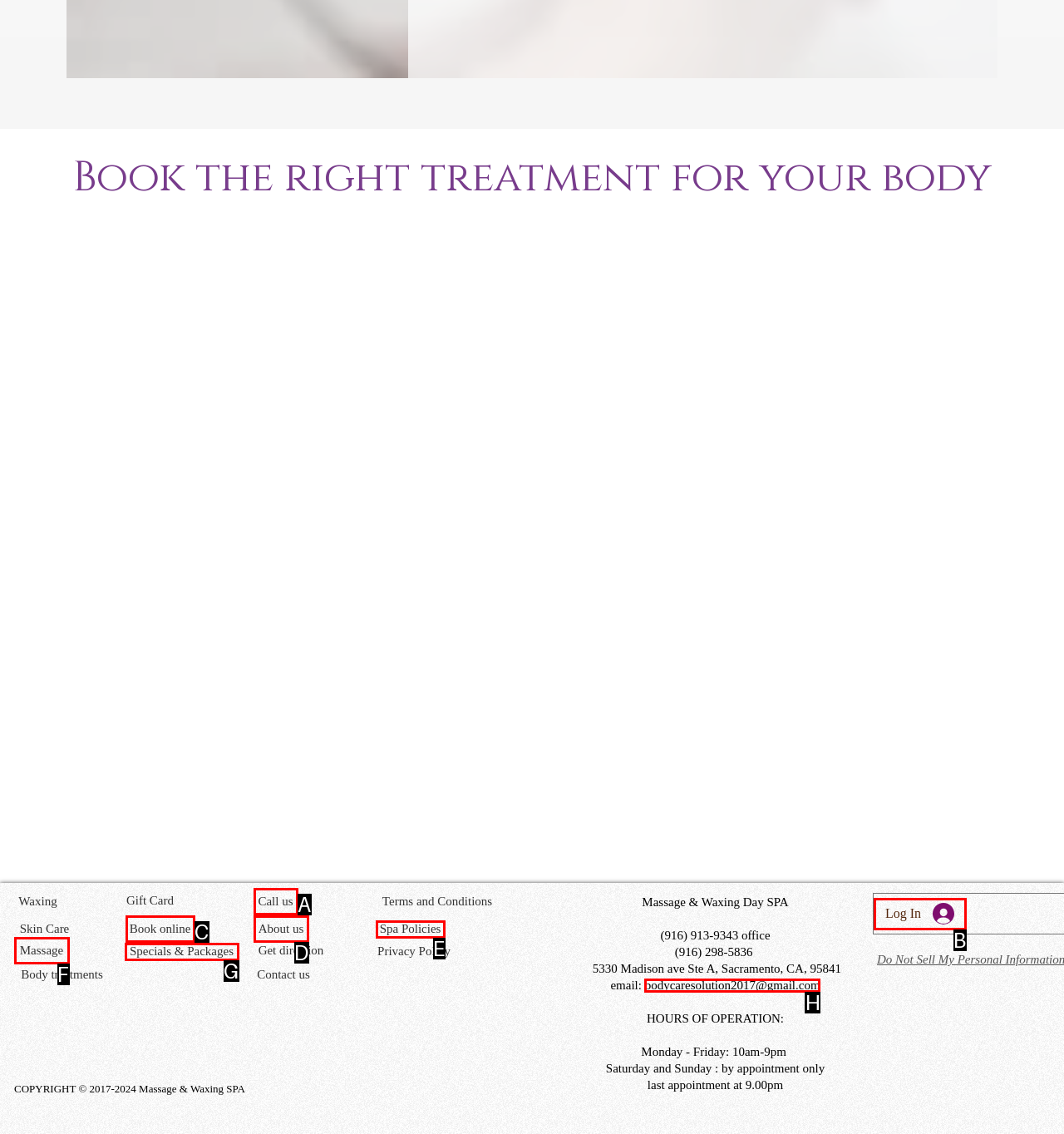Tell me which option best matches this description: Specials & Packages
Answer with the letter of the matching option directly from the given choices.

G